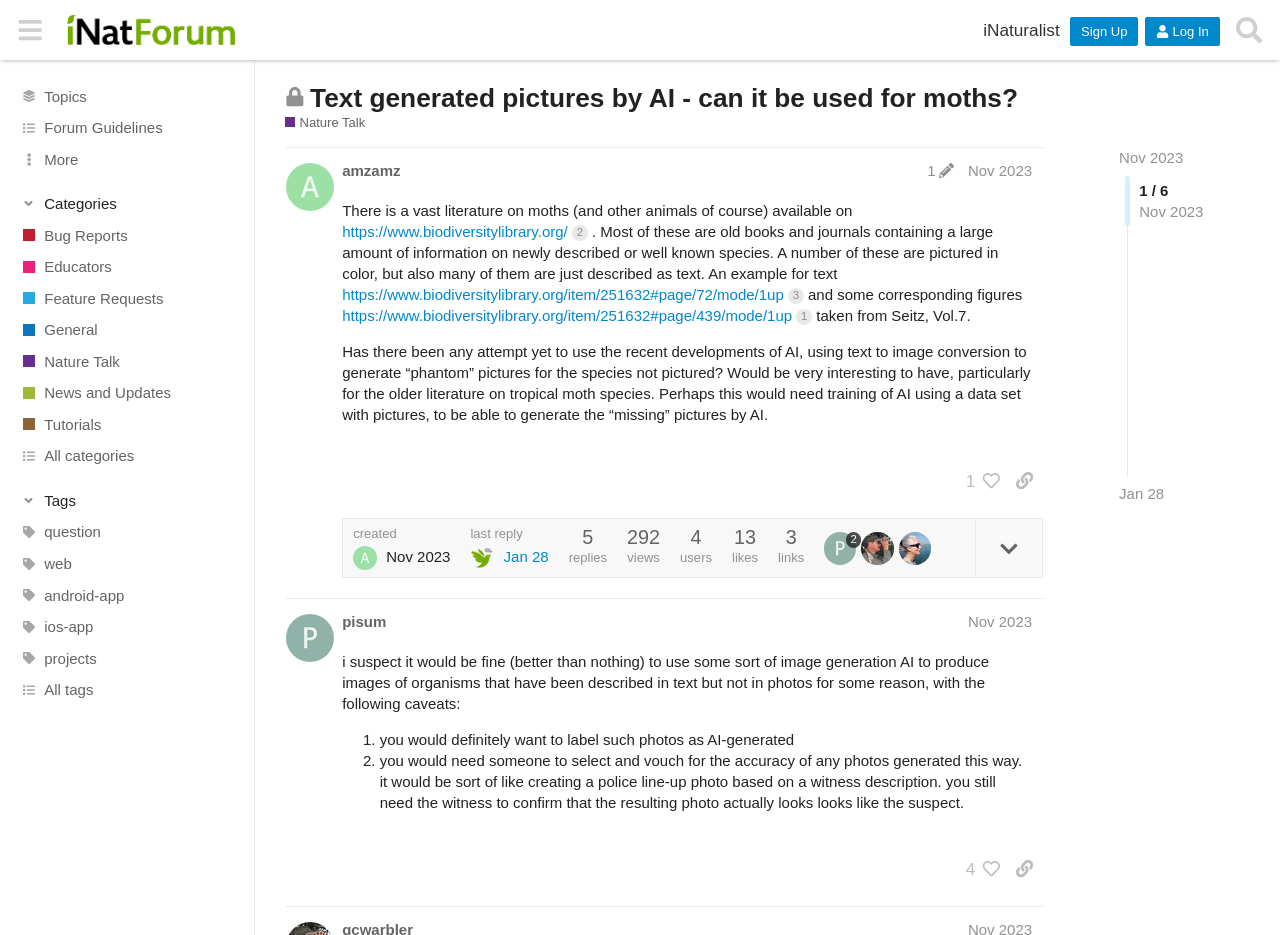Give an extensive and precise description of the webpage.

This webpage is a forum discussion page on the iNaturalist Community Forum, specifically focused on the topic "Text generated pictures by AI - can it be used for moths?" in the "Nature Talk" category. 

At the top of the page, there is a header section with a button to expand or collapse the sidebar, which contains links to various categories, including "Topics", "Forum Guidelines", and "More". There are also buttons for "Sign Up" and "Log In" on the top right corner.

Below the header, there is a section with links to different categories, including "Bug Reports", "Educators", "Feature Requests", and "General", among others. Each category has an associated image.

The main content of the page is a discussion thread, with the original post at the top. The post is from a user named "amzamz" and is dated November 2023. The post discusses the availability of literature on moths and other animals on the website https://www.biodiversitylibrary.org/, and wonders if AI can be used to generate images of species that are not pictured. The post includes several links to specific pages on the website.

Below the original post, there are buttons to like the post, copy a link to the post, and view the post edit history. There is also a section showing when the post was created and when it was last replied to.

The overall layout of the page is organized, with clear headings and concise text. There are several images scattered throughout the page, mostly associated with links and categories.